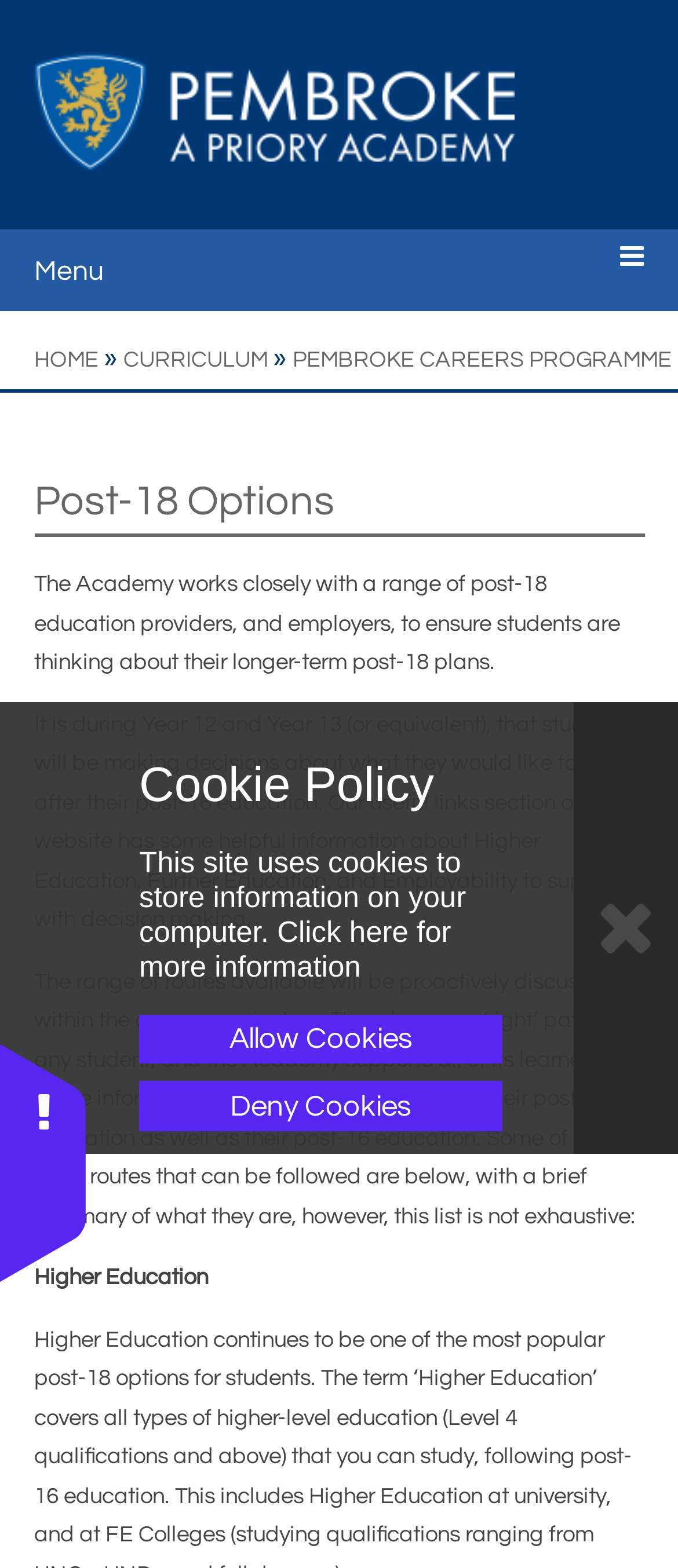Review the image closely and give a comprehensive answer to the question: What is the purpose of the careers curriculum?

I found the answer by reading the static text element that mentions the careers curriculum, which states that it is to support students in making decisions about their post-16 and post-18 education.